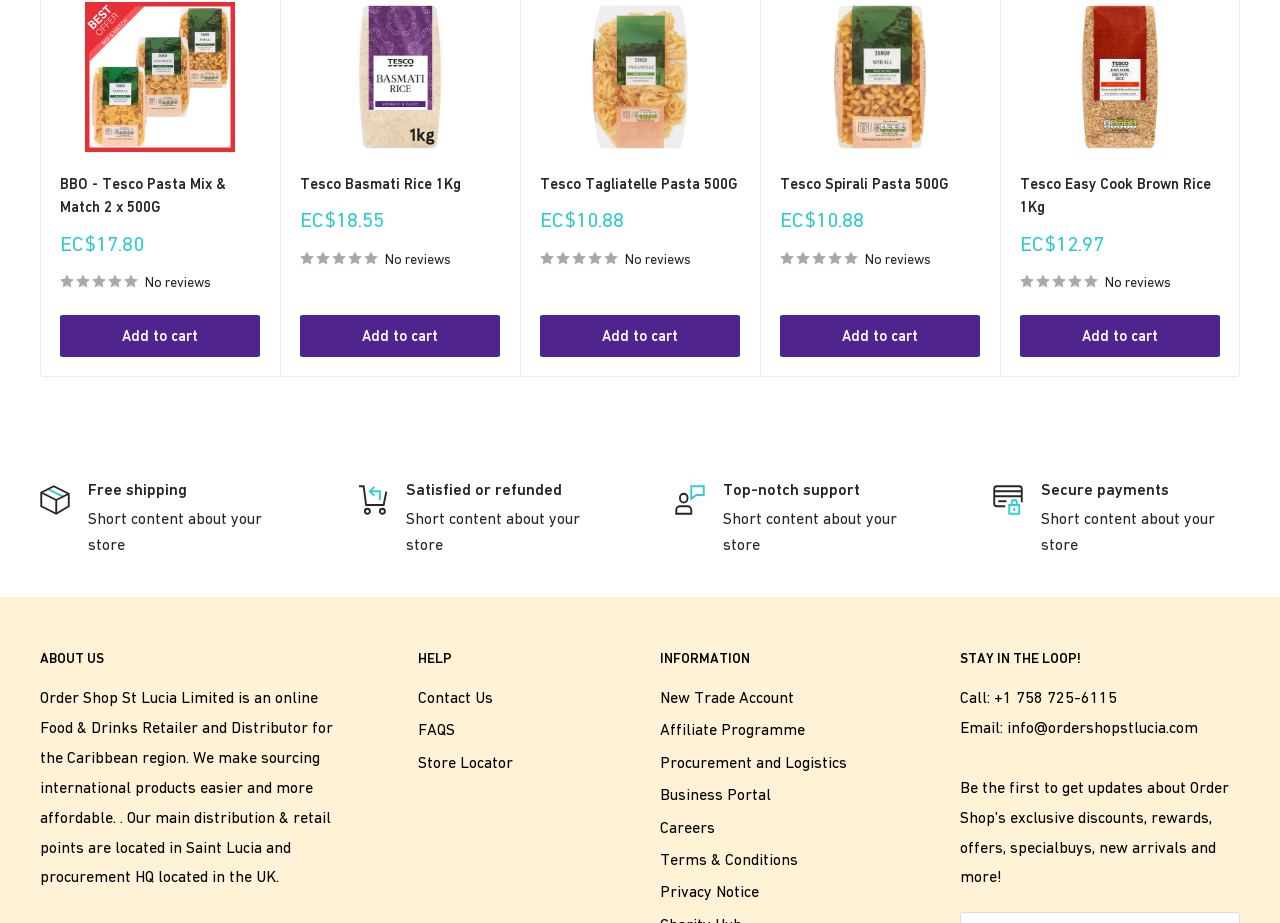Extract the bounding box coordinates for the UI element described by the text: "FAQS". The coordinates should be in the form of [left, top, right, bottom] with values between 0 and 1.

[0.326, 0.773, 0.461, 0.808]